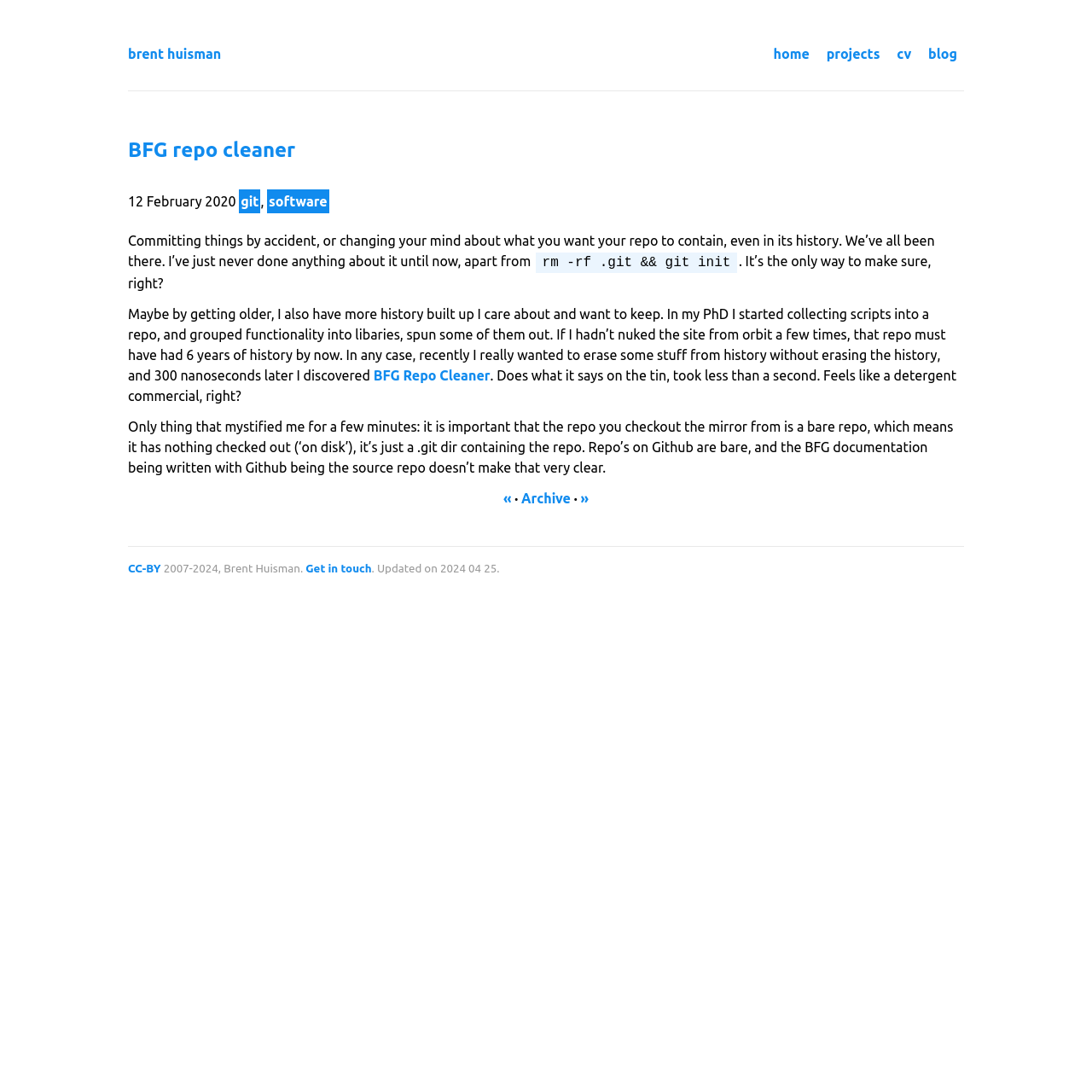What is the date of the last update of this webpage?
Analyze the image and provide a thorough answer to the question.

The webpage has a footer section with a static text 'Updated on 2024 04 25', which indicates the date of the last update.